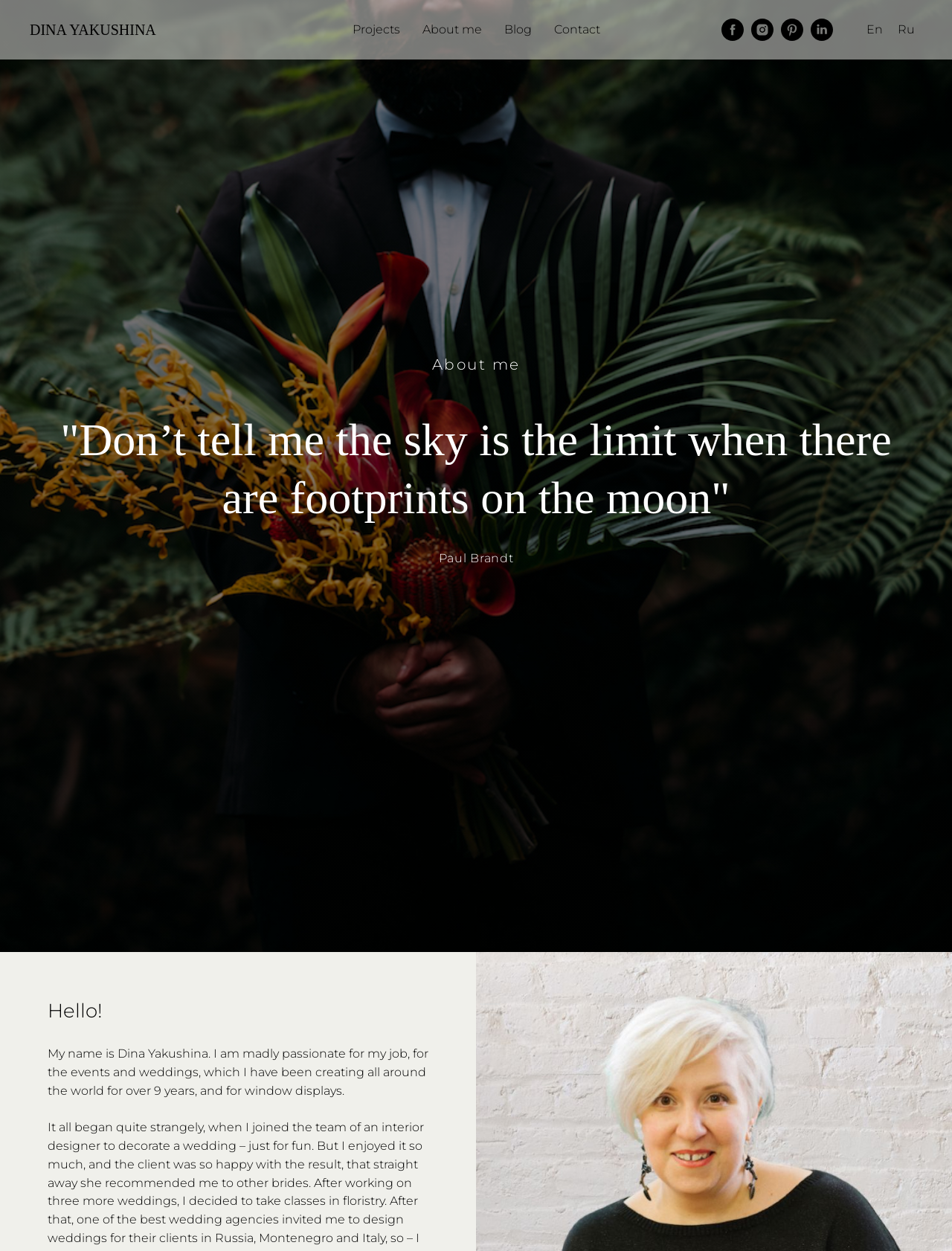Provide a thorough description of the webpage you see.

The webpage is about Dina Yakushina, with a prominent link to her name at the top left corner. Below this, there is a main navigation menu with four links: Projects, About me, Blog, and Contact, arranged horizontally from left to right. 

On the right side of the page, there is a section with social media links, including Facebook, Instagram, Pinterest, and LinkedIn, listed vertically. Next to this section, there are two language options, En and Ru, placed side by side.

The main content of the page is divided into three sections. The first section has a title "About me" in the center. The second section features a quote, "Don’t tell me the sky is the limit when there are footprints on the moon", attributed to Paul Brandt, which spans almost the entire width of the page.